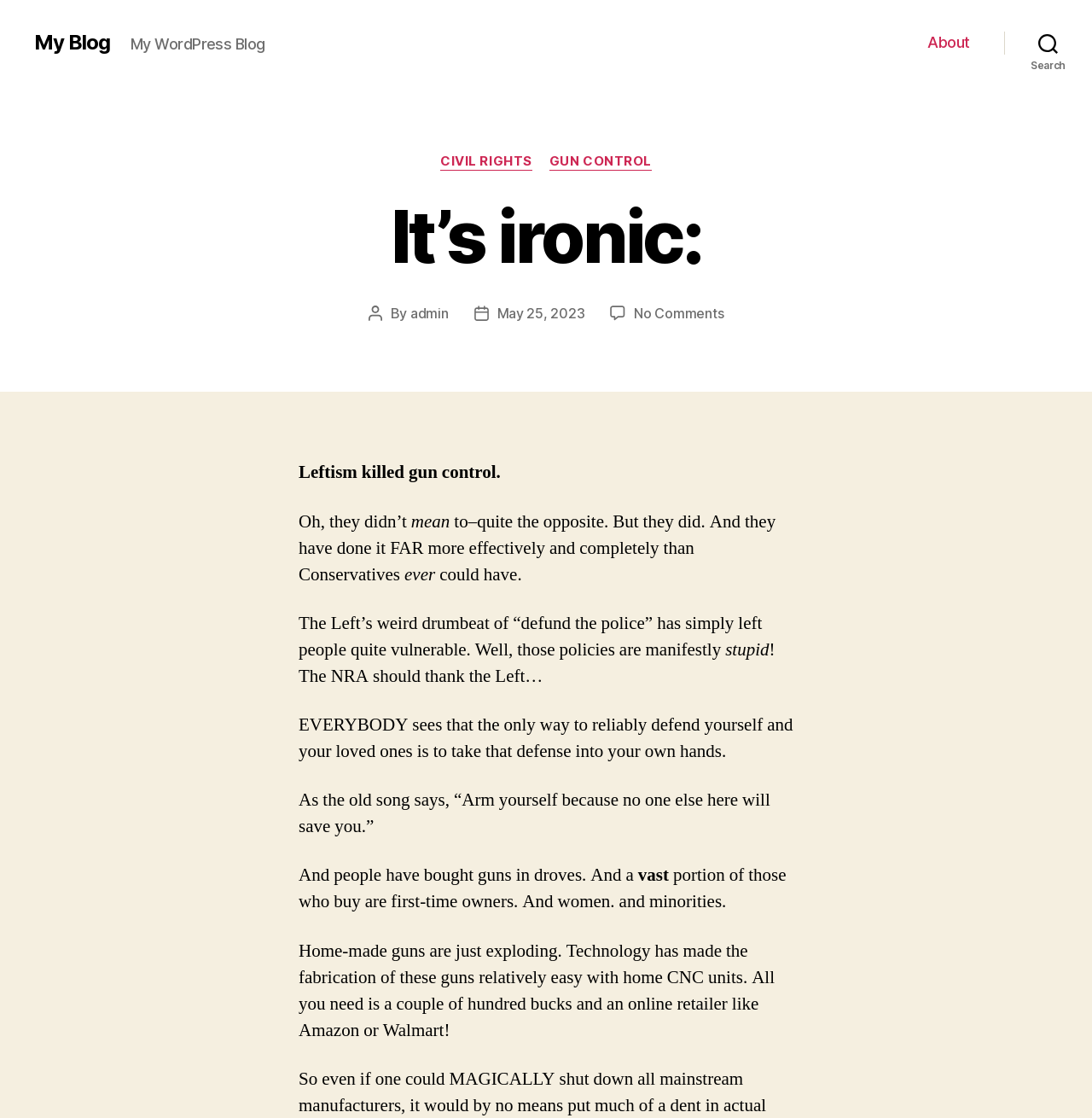Show the bounding box coordinates of the region that should be clicked to follow the instruction: "Click on the 'May 25, 2023' post date link."

[0.455, 0.273, 0.535, 0.288]